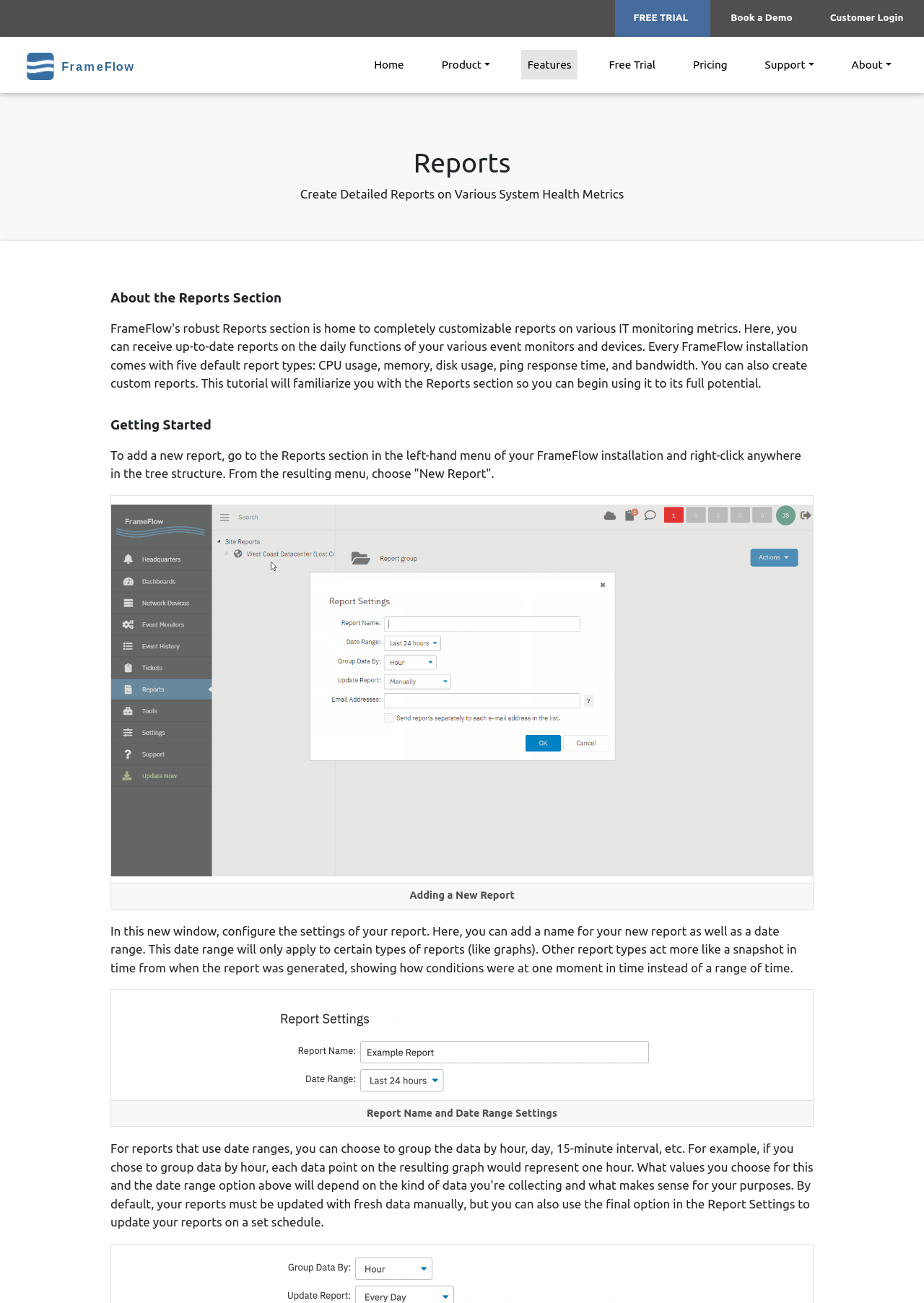Offer a comprehensive description of the webpage’s content and structure.

The webpage is about FrameFlow's IT monitoring reports section, which provides detailed reports on system health metrics. At the top right corner, there are three links: "Customer Login", "Book a Demo", and "FREE TRIAL". On the top left corner, there is a FrameFlow logo, which is an image. Below the logo, there is a navigation menu with links to "Home", "Product", "Features", "Free Trial", "Pricing", and "Support". The "Product" and "Support" links have dropdown menus.

The main content of the page is divided into sections. The first section has a heading "Reports" and a subheading "Create Detailed Reports on Various System Health Metrics". Below this, there is a section titled "About the Reports Section" followed by a section titled "Getting Started". The "Getting Started" section provides instructions on how to add a new report, accompanied by an image.

Further down the page, there is a section titled "Adding a New Report" with a detailed description of how to configure report settings, including adding a name and date range. This section also includes an image. Overall, the page provides a comprehensive guide to FrameFlow's IT monitoring reports section, with clear headings, concise text, and supporting images.